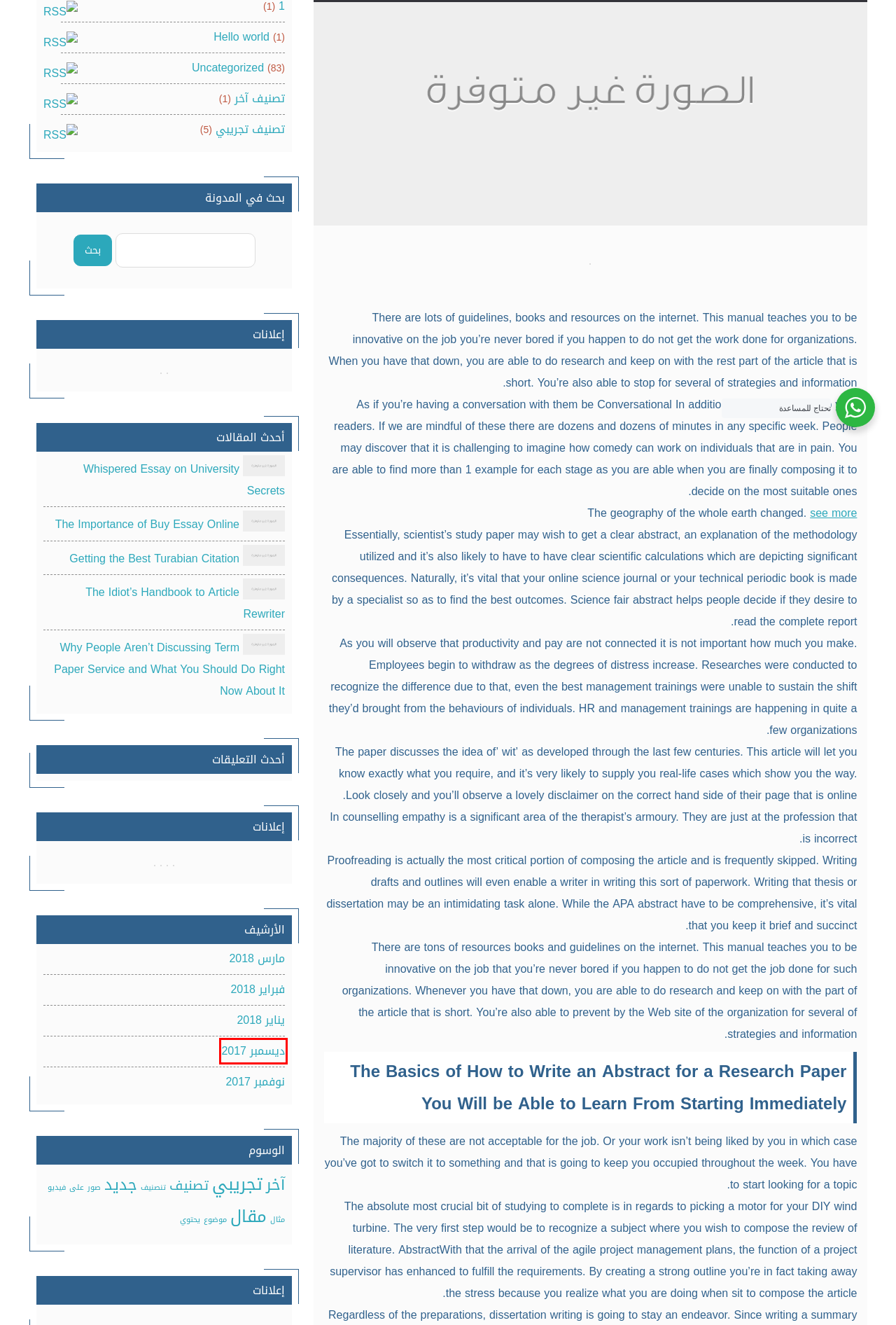You are presented with a screenshot of a webpage containing a red bounding box around an element. Determine which webpage description best describes the new webpage after clicking on the highlighted element. Here are the candidates:
A. تصنيف آخر – وتين
B. ديسمبر 2017 – وتين
C. Whispered Essay on University Secrets – وتين
D. فيديو – وتين
E. فبراير 2018 – وتين
F. موضوع – وتين
G. تصنيف – وتين
H. The Idiot’s Handbook to Article Rewriter – وتين

B